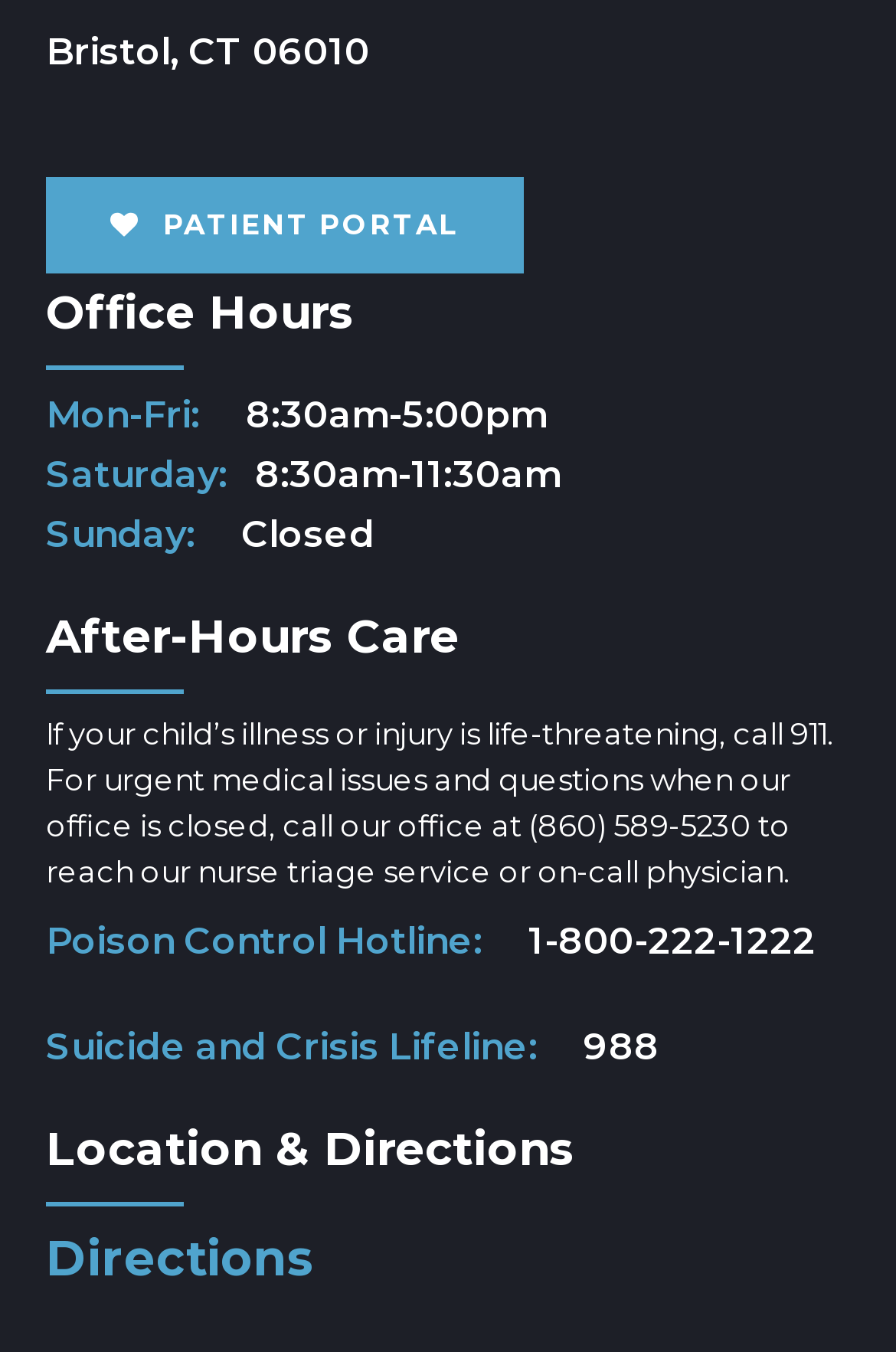Answer the question below using just one word or a short phrase: 
What is the location of the office?

Bristol, CT 06010